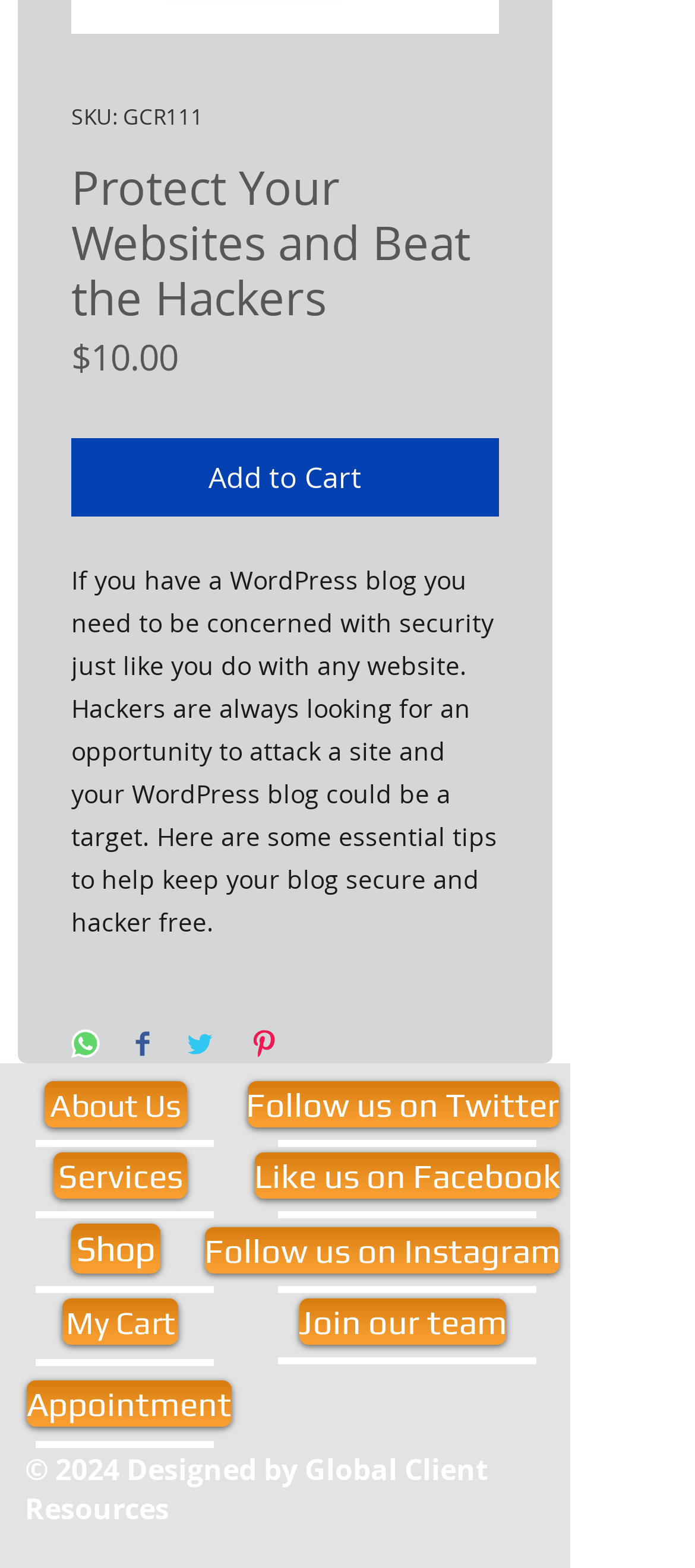Locate the bounding box of the user interface element based on this description: "My Cart".

[0.09, 0.829, 0.256, 0.858]